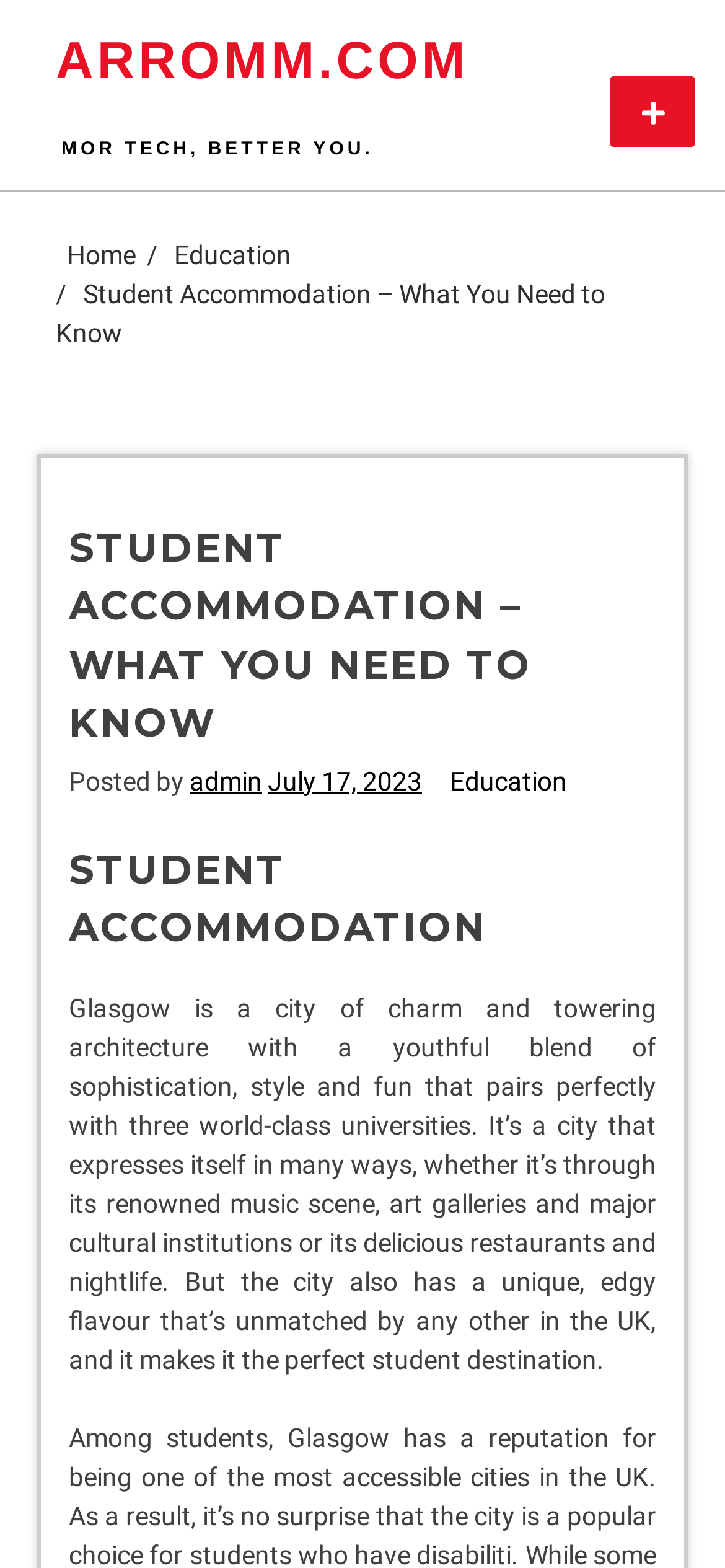Find the bounding box coordinates for the HTML element specified by: "Mor tech, better you.".

[0.085, 0.089, 0.515, 0.102]